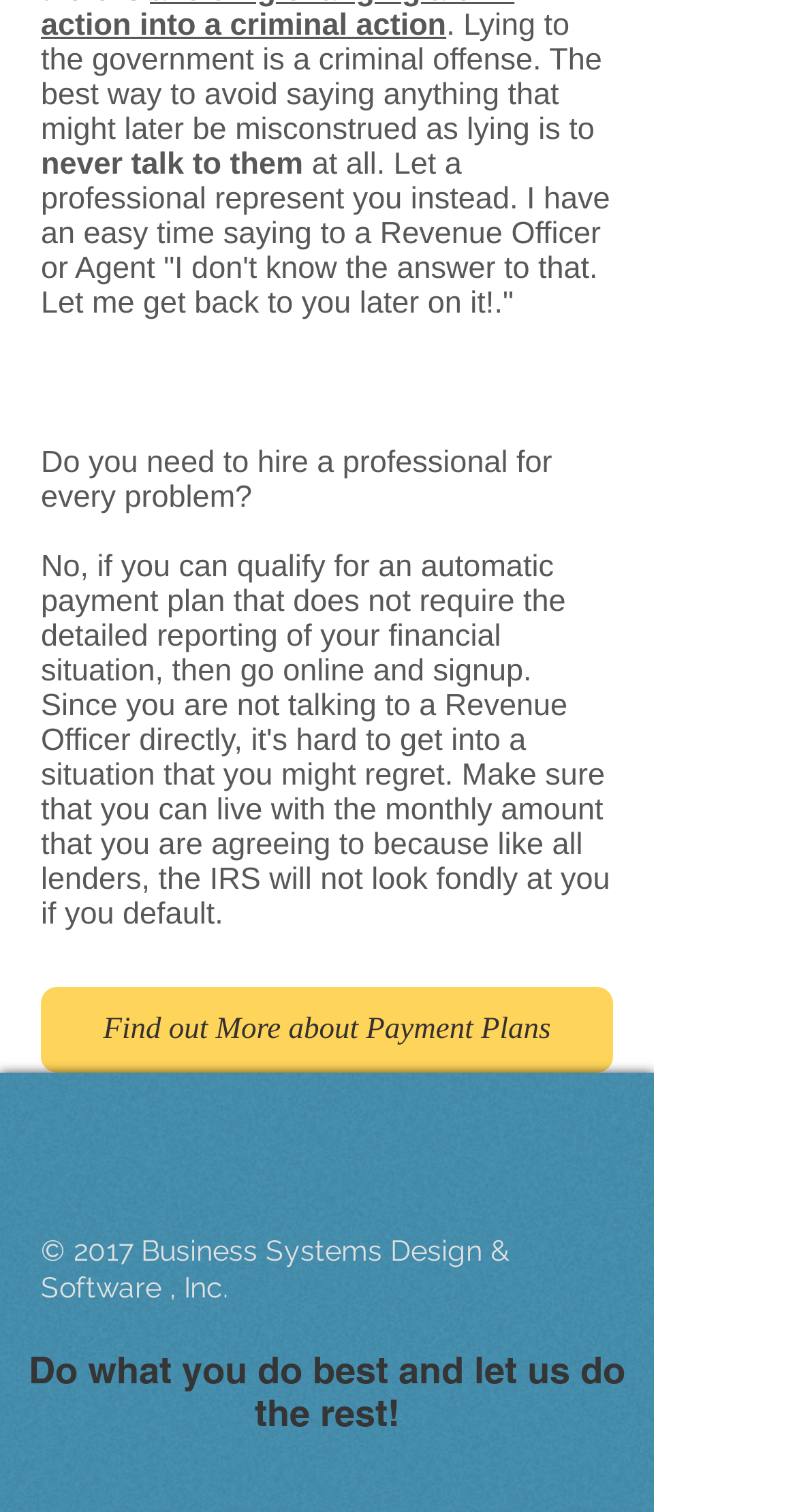What is the purpose of the webpage according to the heading? Analyze the screenshot and reply with just one word or a short phrase.

Let us do the rest